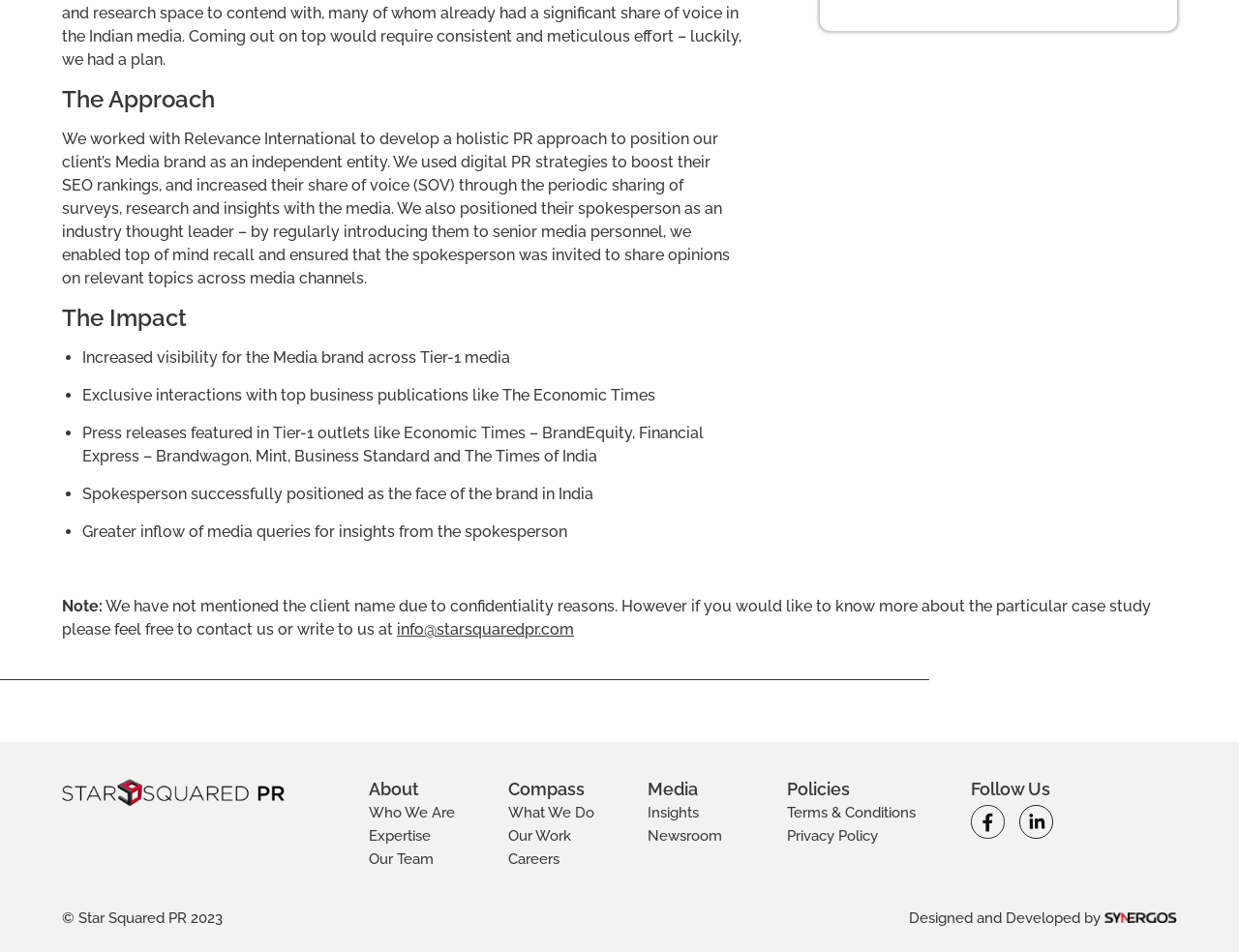Using the given description, provide the bounding box coordinates formatted as (top-left x, top-left y, bottom-right x, bottom-right y), with all values being floating point numbers between 0 and 1. Description: info@starsquaredpr.com

[0.32, 0.652, 0.463, 0.671]